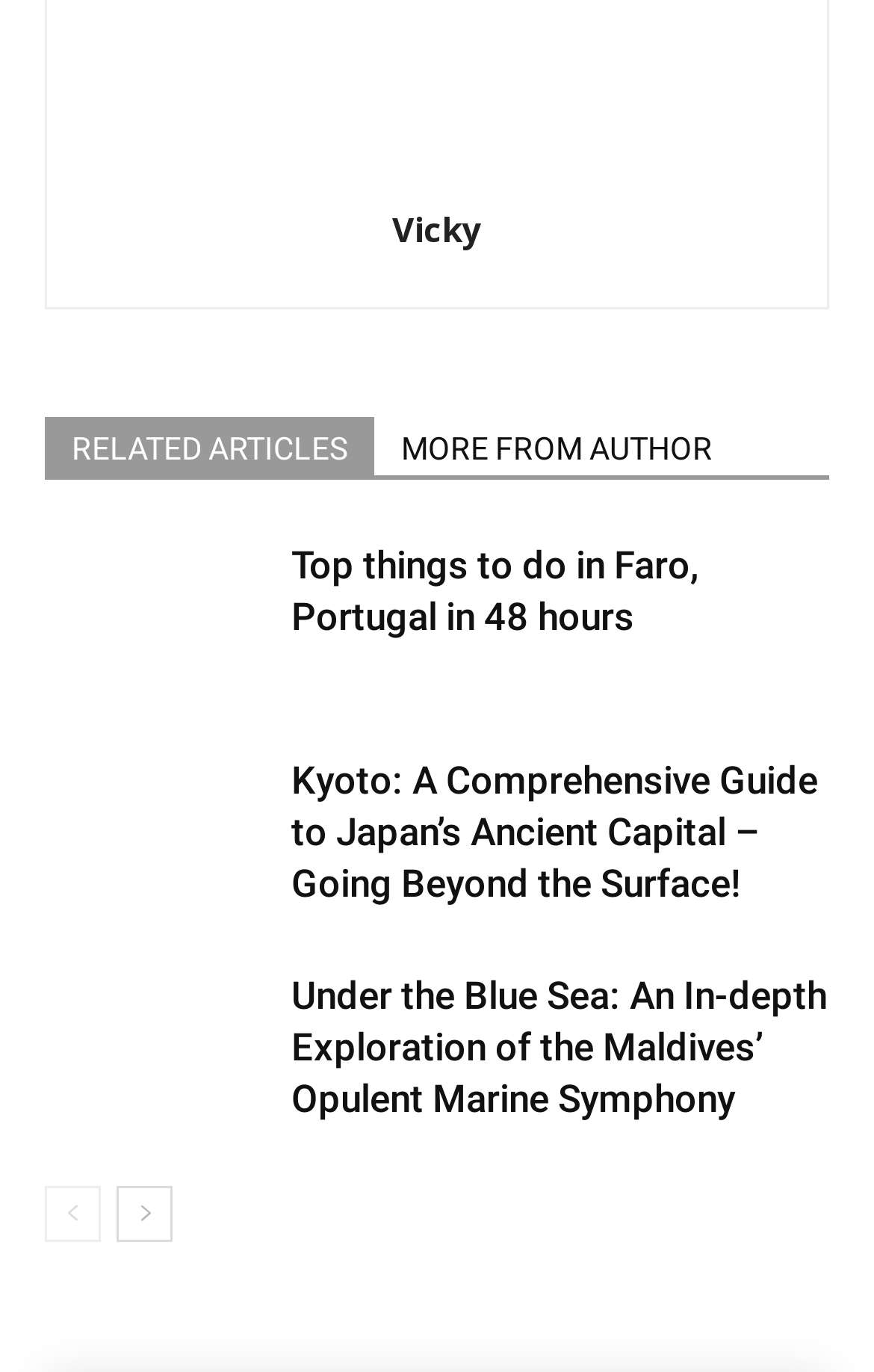Find the bounding box coordinates of the clickable area required to complete the following action: "go to next page".

[0.133, 0.864, 0.197, 0.905]